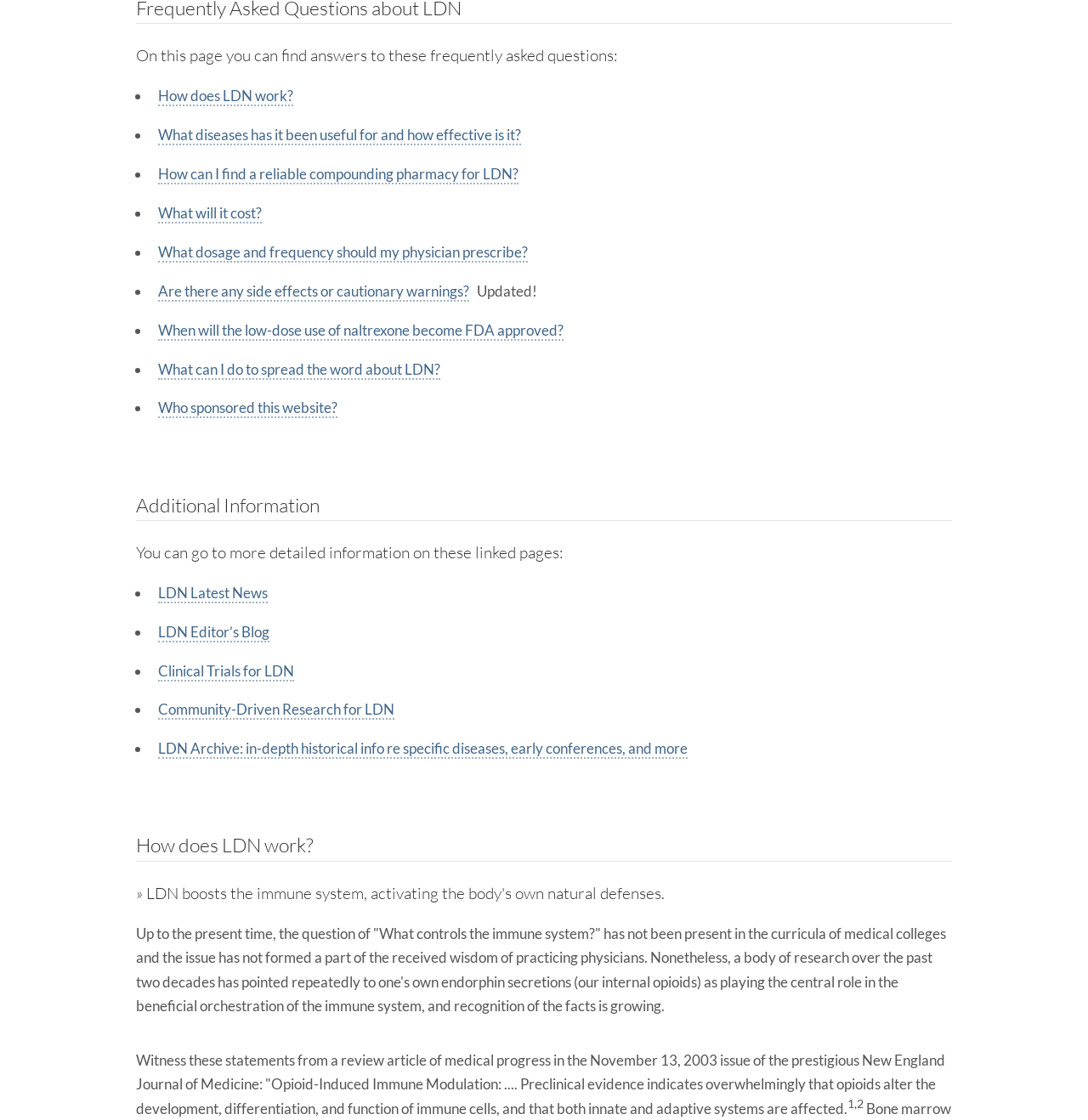Identify the bounding box coordinates for the UI element described as follows: "Affiliate". Ensure the coordinates are four float numbers between 0 and 1, formatted as [left, top, right, bottom].

None